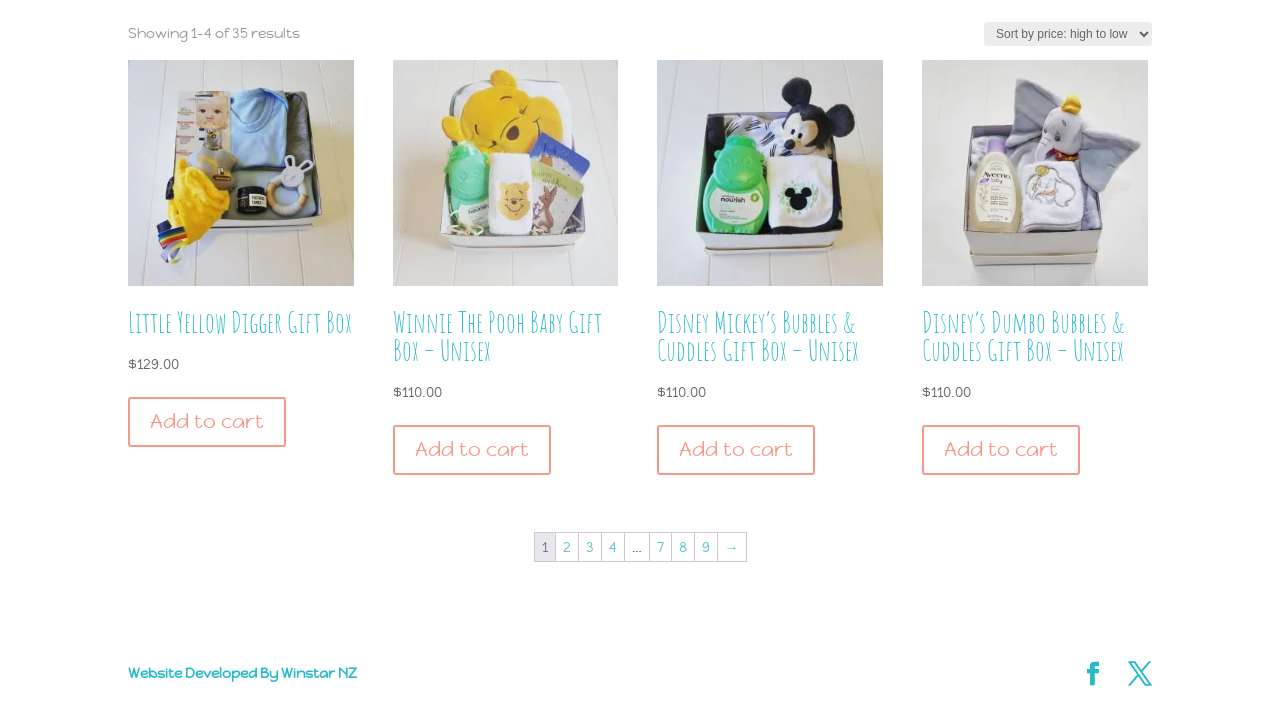Determine the bounding box coordinates of the clickable region to follow the instruction: "View product details of Little Yellow Digger Gift Box".

[0.1, 0.086, 0.276, 0.537]